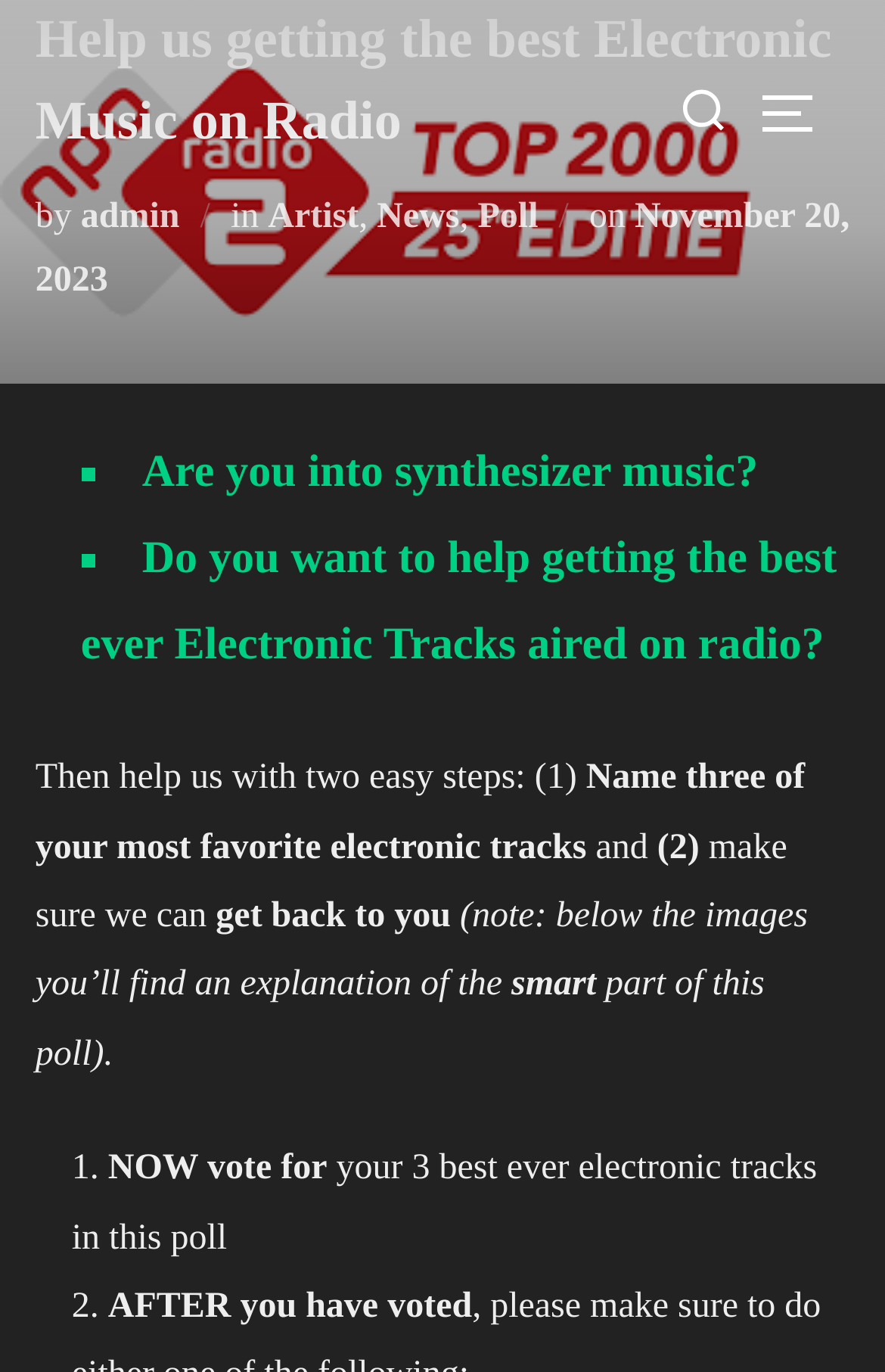Using the element description: "Toggle sidebar & navigation", determine the bounding box coordinates. The coordinates should be in the format [left, top, right, bottom], with values between 0 and 1.

[0.857, 0.046, 0.96, 0.119]